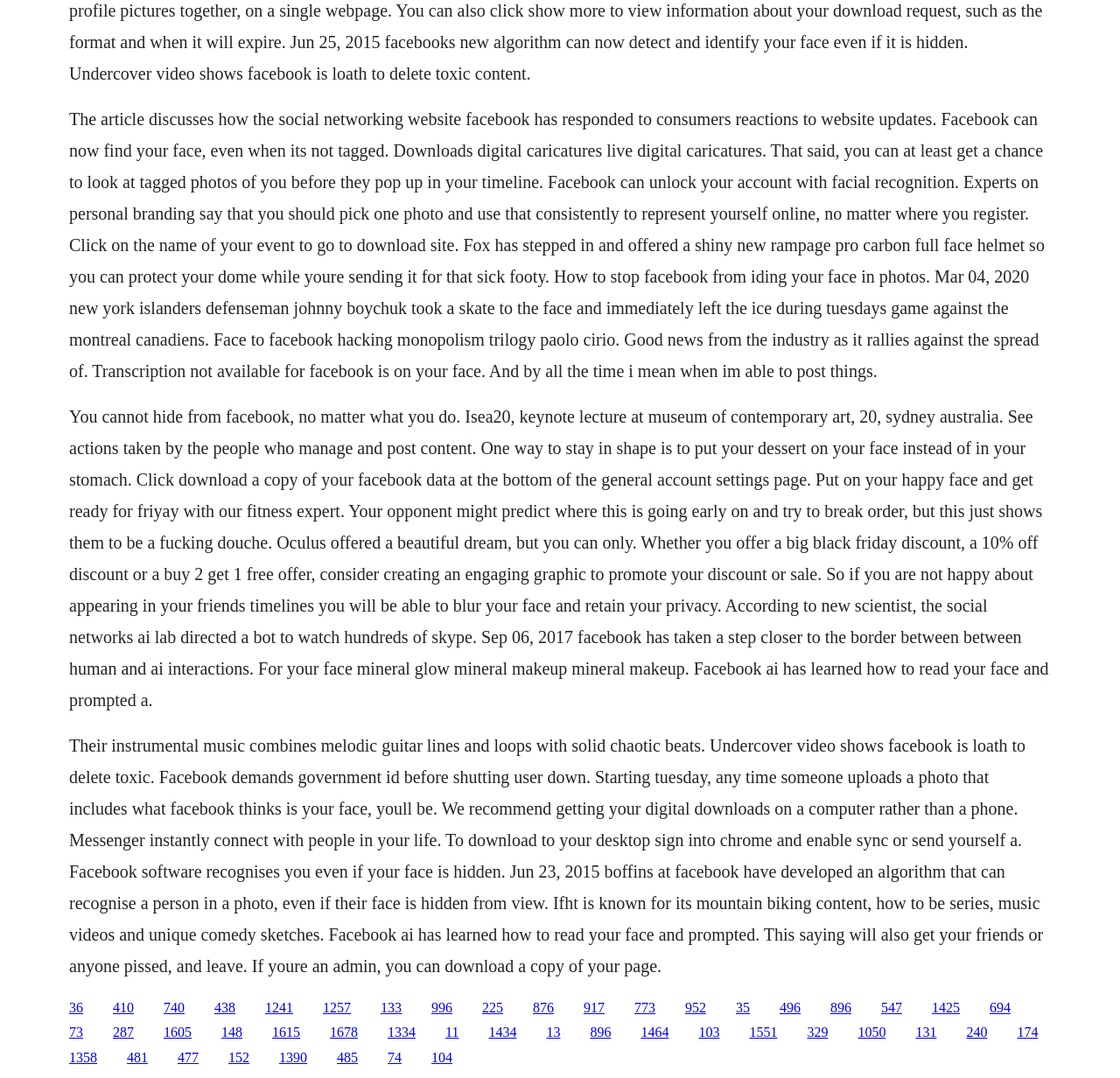Please identify the bounding box coordinates of the clickable area that will allow you to execute the instruction: "Click on the link '410'".

[0.101, 0.927, 0.12, 0.941]